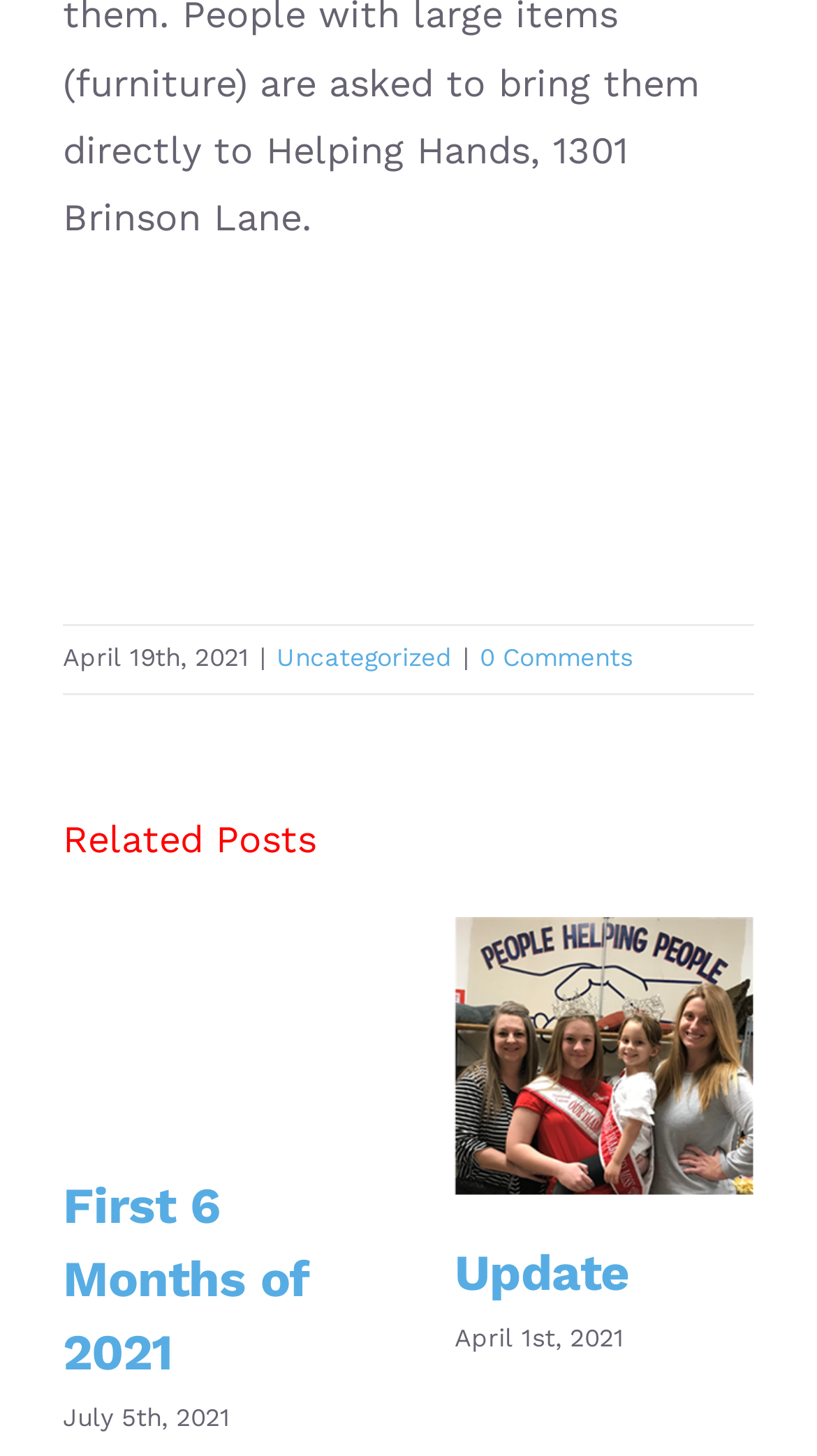Could you highlight the region that needs to be clicked to execute the instruction: "view related posts"?

[0.077, 0.556, 0.923, 0.597]